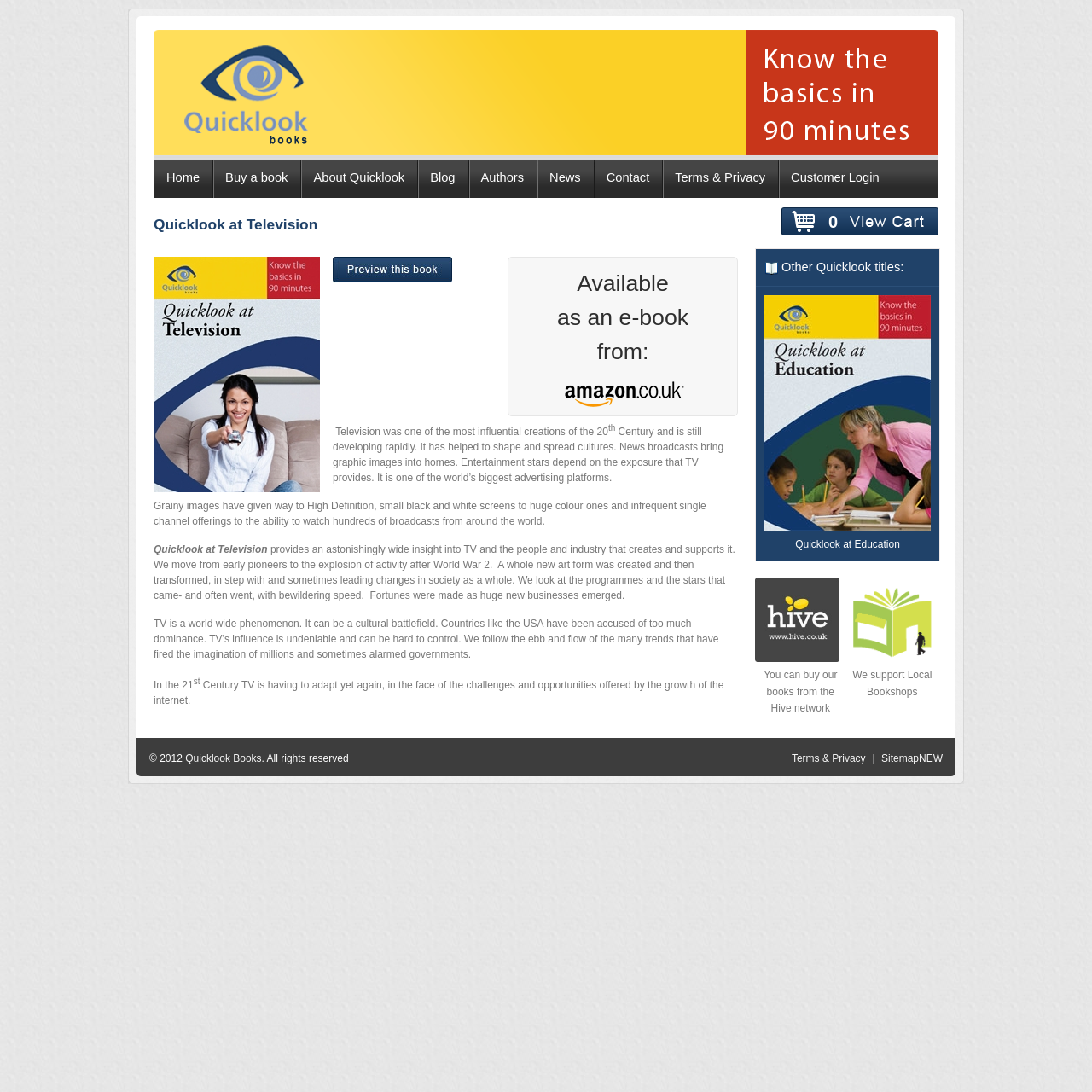Elaborate on the information and visuals displayed on the webpage.

This webpage is about "Quicklook at Television", a book that provides an in-depth insight into the world of television and its industry. At the top, there is a navigation menu with 9 links: "Home", "Buy a book", "About Quicklook", "Blog", "Authors", "News", "Contact", "Terms & Privacy", and "Customer Login". Below the navigation menu, there is a heading "Quicklook at Television" followed by a brief description of the book.

The main content of the webpage is divided into several sections. The first section describes the significance of television, its evolution, and its impact on society. The text is accompanied by a few links, including one to purchase the e-book from Amazon. The second section provides more information about the book, including its contents and the topics it covers.

On the right side of the webpage, there is a section titled "Other Quicklook titles:" with a link to "Quicklook at Education". Below this section, there is a complementary section with a table containing two rows. The first row has two cells, one with a link to Hive network and the other with a link to Local Bookshops. The second row is empty.

At the bottom of the webpage, there is a footer section with copyright information, a link to "Quicklook Books", and links to "Terms & Privacy" and "SitemapNEW".